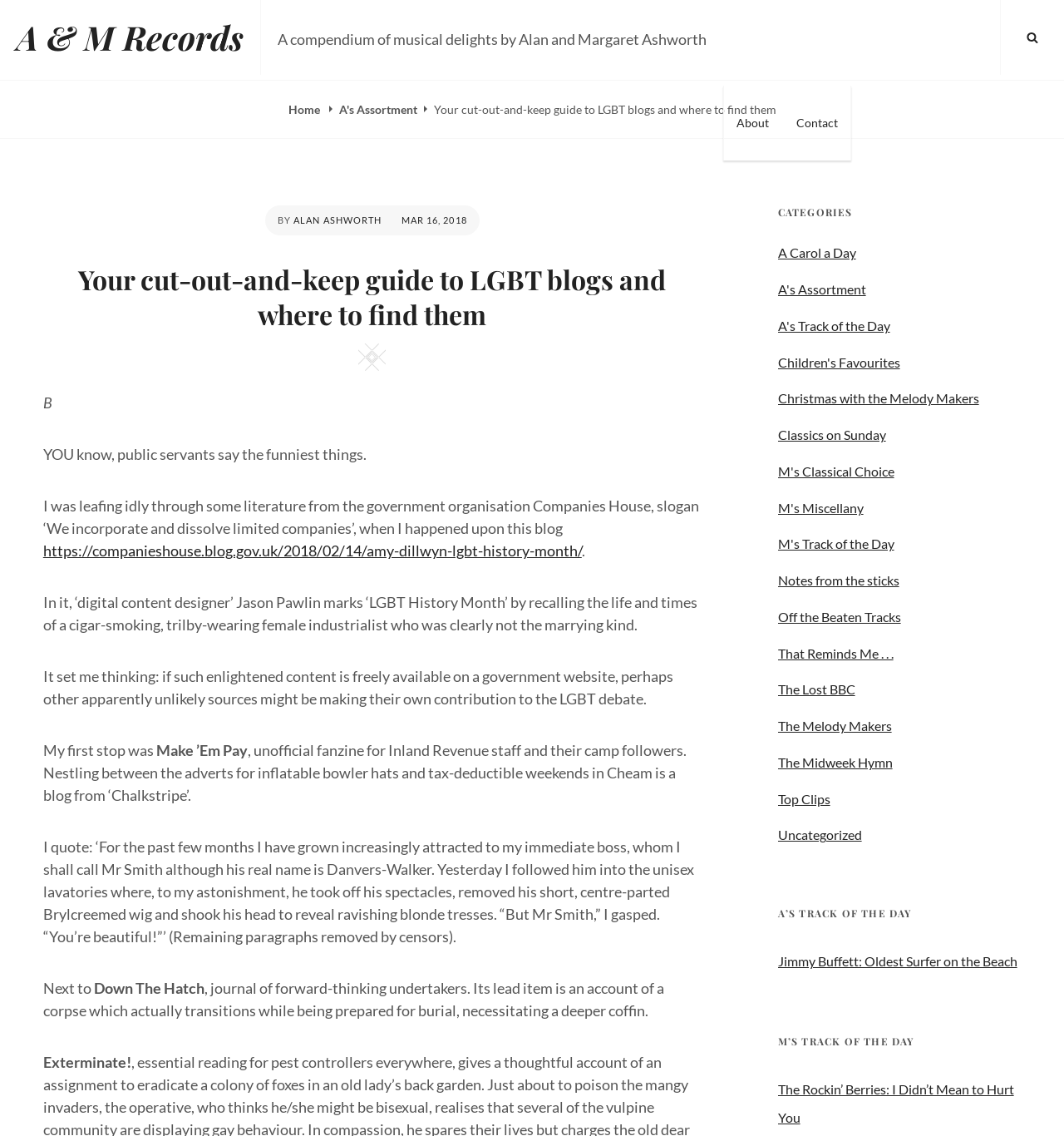Based on the image, give a detailed response to the question: What is the name of the blog author?

The answer can be found by looking at the header section of the webpage, where it says 'BY ALAN ASHWORTH'. This indicates that Alan Ashworth is the author of the blog.